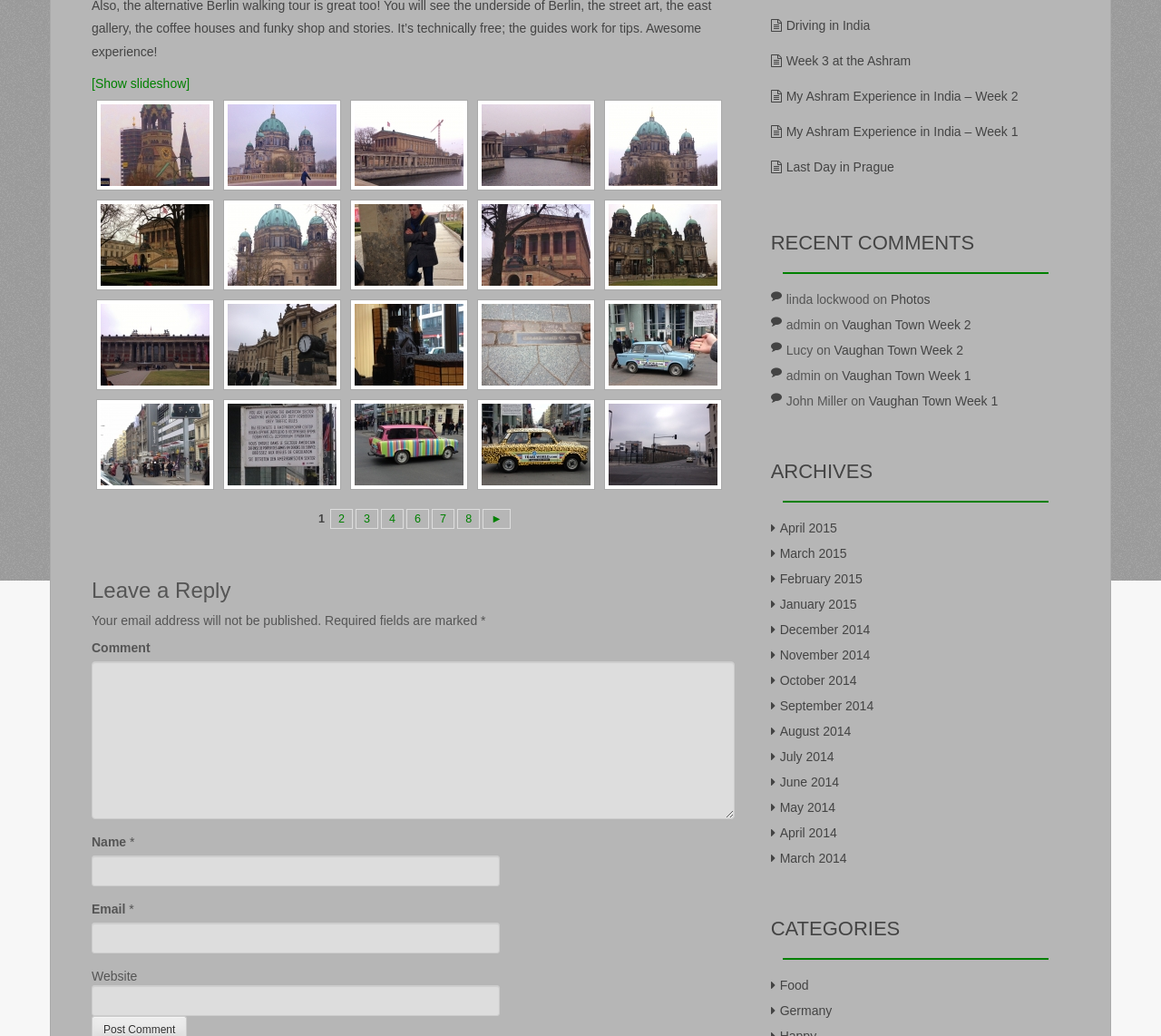Using the provided description: "Week 3 at the Ashram", find the bounding box coordinates of the corresponding UI element. The output should be four float numbers between 0 and 1, in the format [left, top, right, bottom].

[0.677, 0.051, 0.784, 0.065]